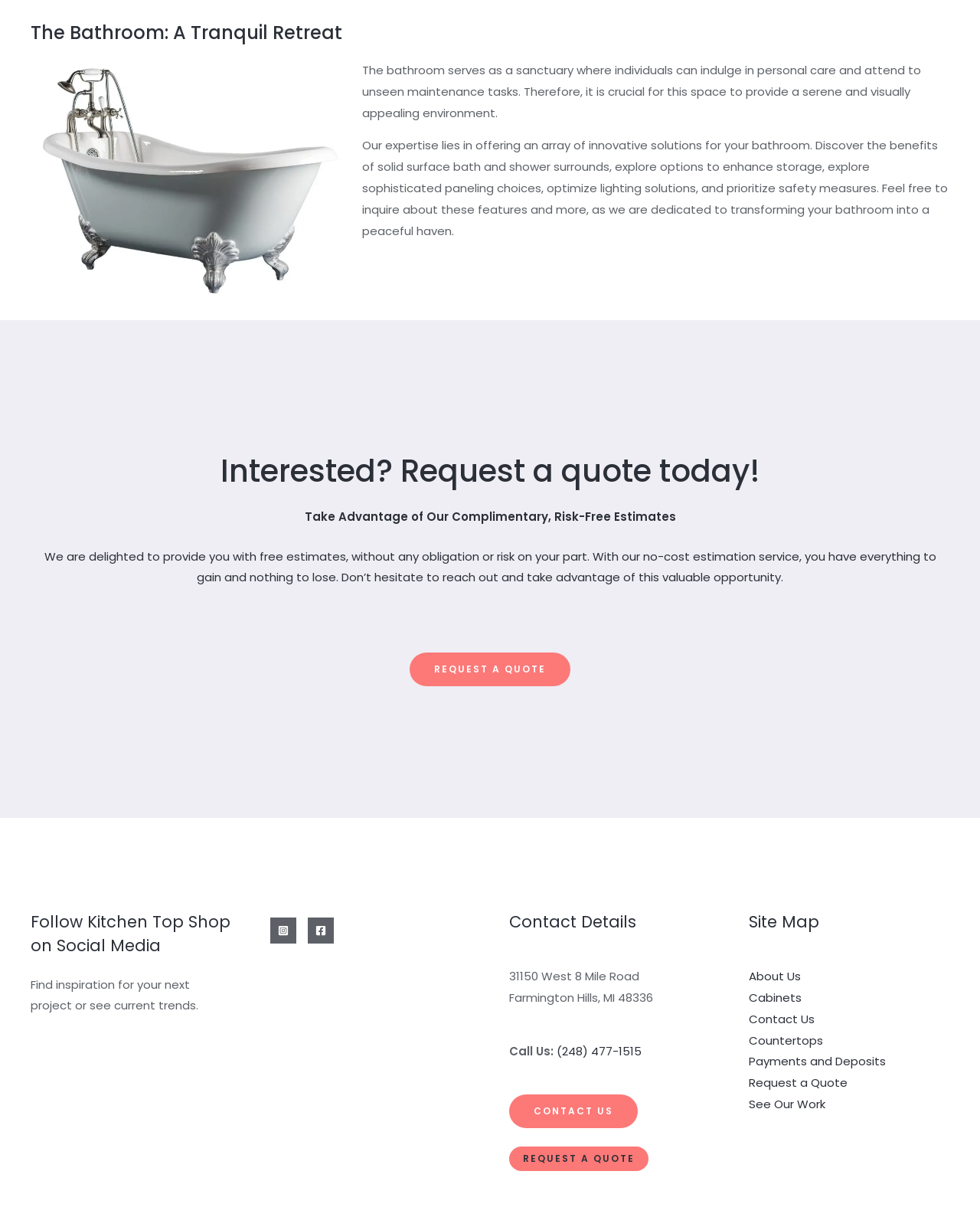Please mark the bounding box coordinates of the area that should be clicked to carry out the instruction: "Request a quote today!".

[0.418, 0.531, 0.582, 0.558]